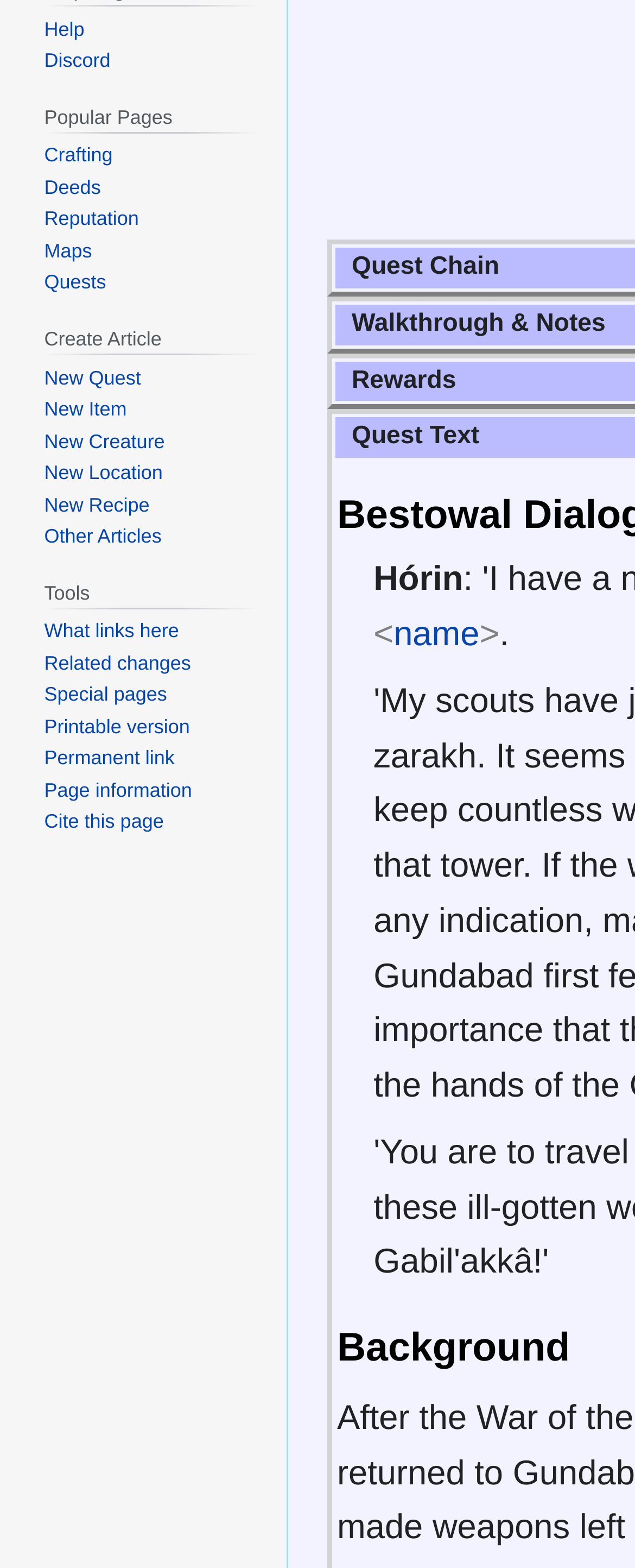Using the element description Cite this page, predict the bounding box coordinates for the UI element. Provide the coordinates in (top-left x, top-left y, bottom-right x, bottom-right y) format with values ranging from 0 to 1.

[0.07, 0.517, 0.258, 0.532]